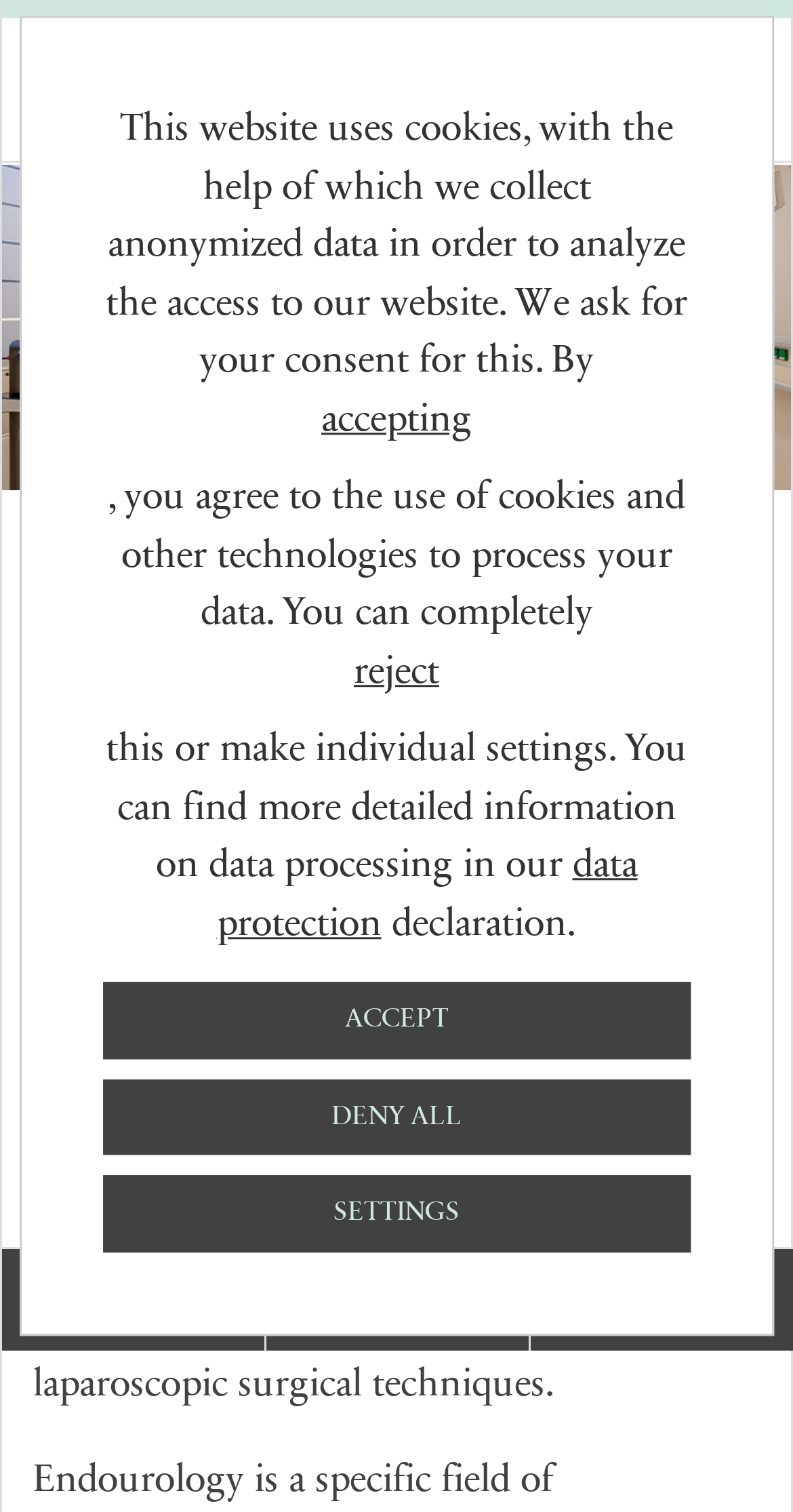Respond with a single word or phrase:
What is the purpose of the search textbox?

To enter a search term